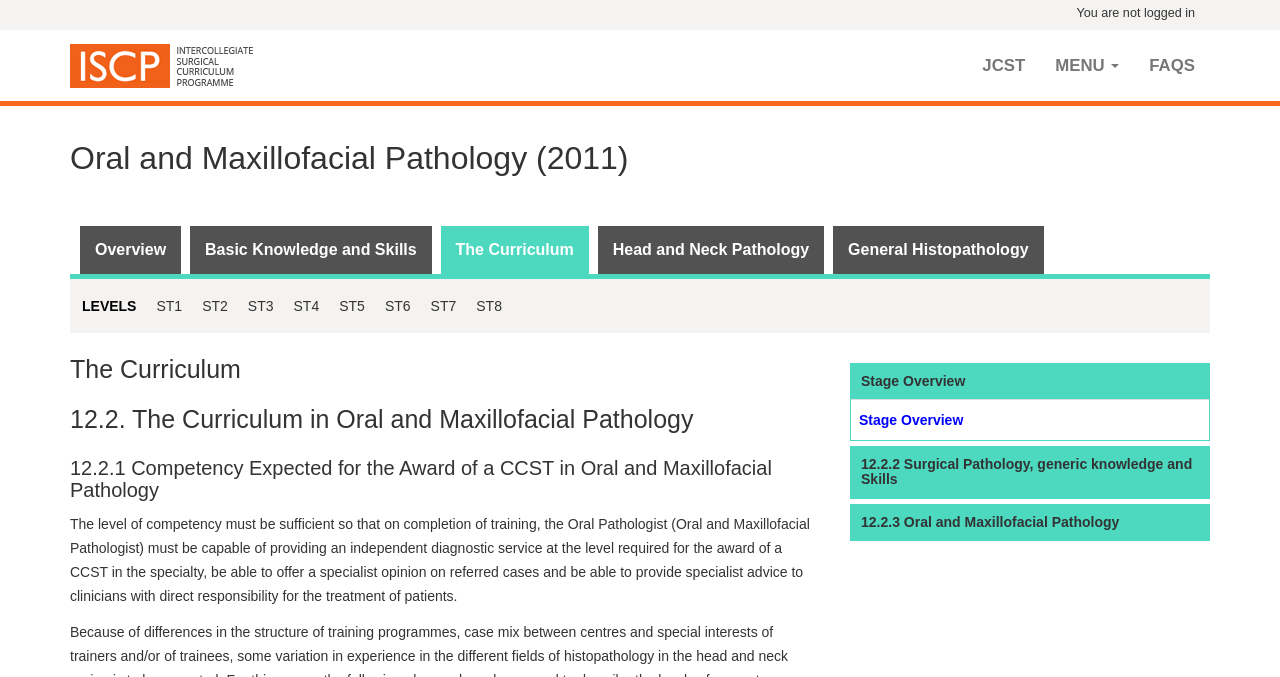Offer an in-depth caption of the entire webpage.

The webpage is about the International Society of Craniofacial Pathology (ISCP) and appears to be a educational resource for Oral and Maxillofacial Pathology. 

At the top of the page, there is a logo of ISCP on the left side, and three links, 'JCST', 'MENU', and 'FAQS', aligned horizontally on the right side. Below the logo, there is a heading that reads 'Oral and Maxillofacial Pathology (2011)'. 

Underneath the heading, there are five links, 'Overview', 'Basic Knowledge and Skills', 'The Curriculum', 'Head and Neck Pathology', and 'General Histopathology', arranged horizontally. 

On the left side of the page, there is a table with a heading 'LEVELS' and eight columns labeled 'ST1' to 'ST8'. 

The main content of the page is divided into several sections, each with a heading. The first section is 'Stage Overview', which has a link to 'Stage Overview'. The second section is '12.2.2 Surgical Pathology, generic knowledge and Skills', which also has a link to the same title. The third section is '12.2.3 Oral and Maxillofacial Pathology', again with a link to the same title. 

There are three more headings, 'The Curriculum', '12.2. The Curriculum in Oral and Maxillofacial Pathology', and '12.2.1 Competency Expected for the Award of a CCST in Oral and Maxillofacial Pathology', which are followed by a block of text that describes the level of competency required for the award of a CCST in Oral and Maxillofacial Pathology.